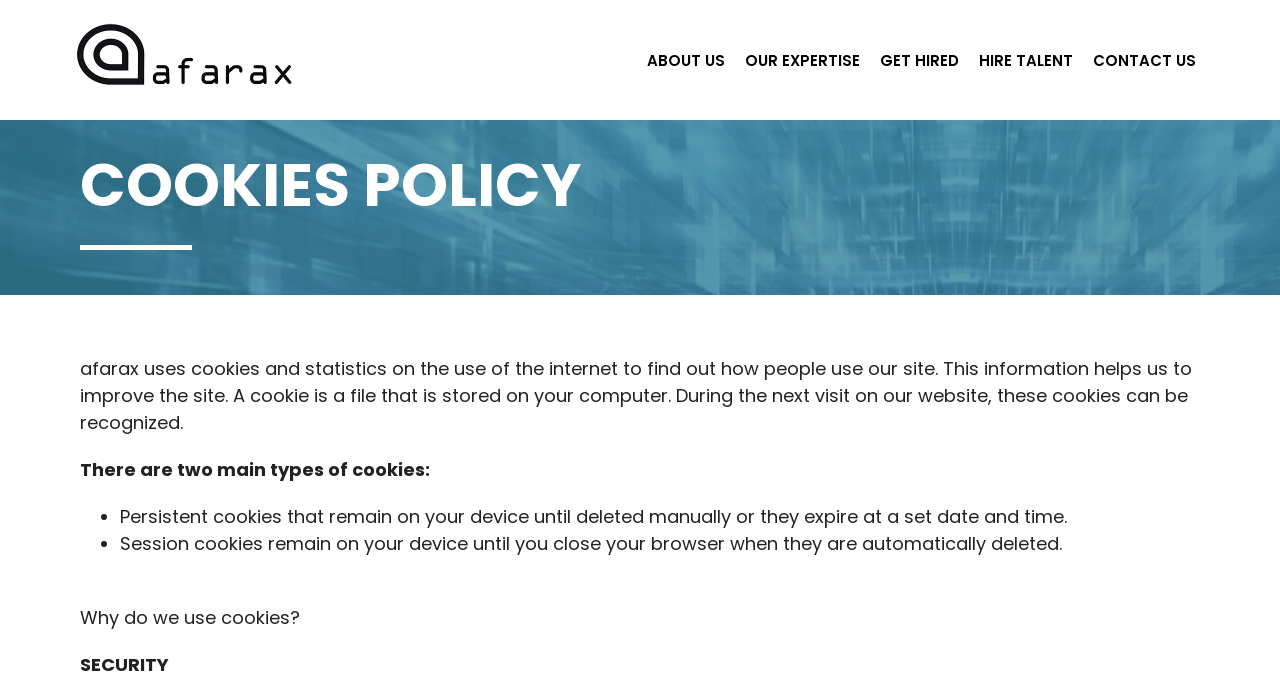Respond with a single word or phrase for the following question: 
What are the two main types of cookies?

Persistent and Session